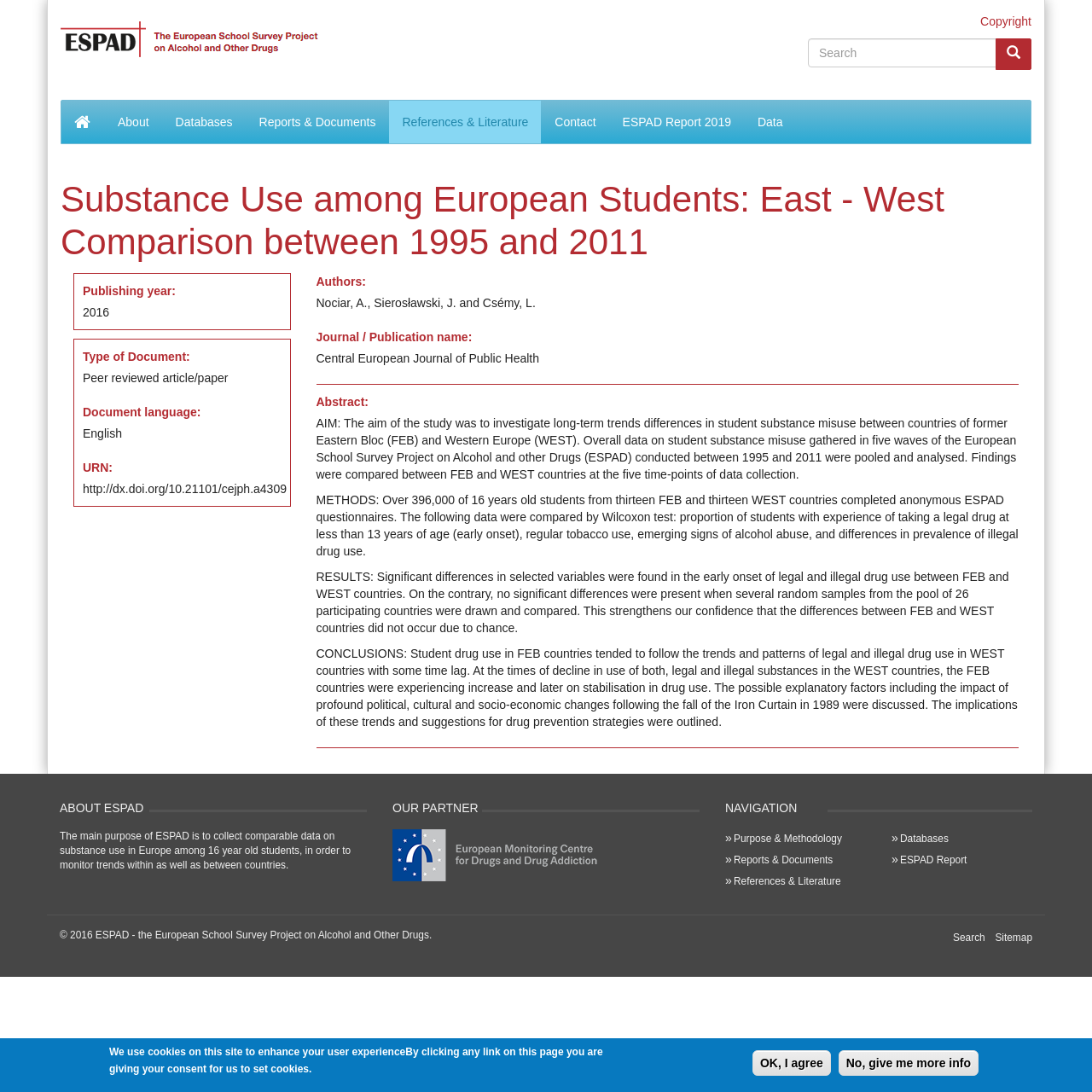Determine the bounding box coordinates of the clickable area required to perform the following instruction: "Go to the Home page". The coordinates should be represented as four float numbers between 0 and 1: [left, top, right, bottom].

[0.056, 0.092, 0.095, 0.131]